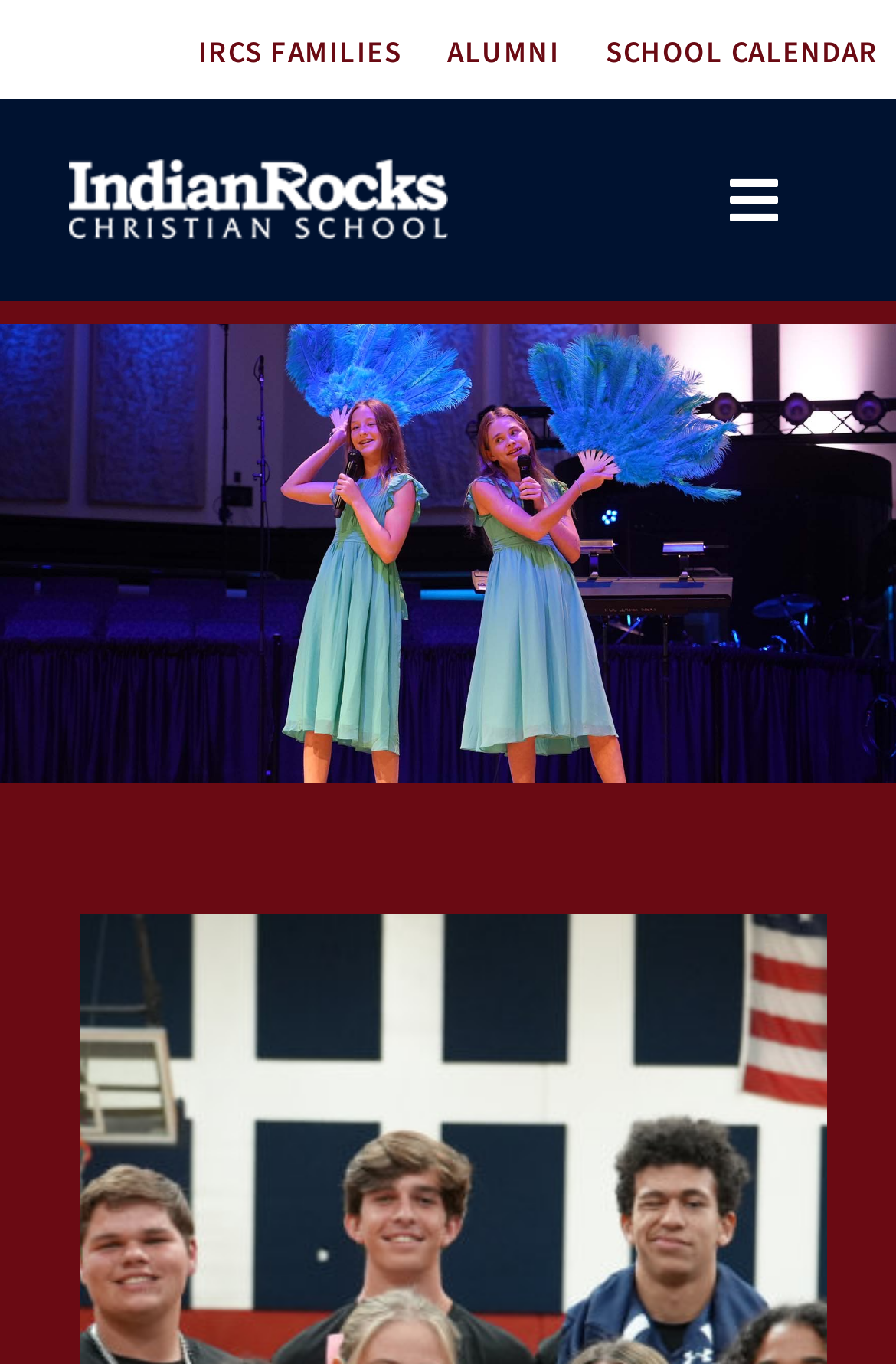Respond to the question below with a concise word or phrase:
Is the navigation menu expanded?

No